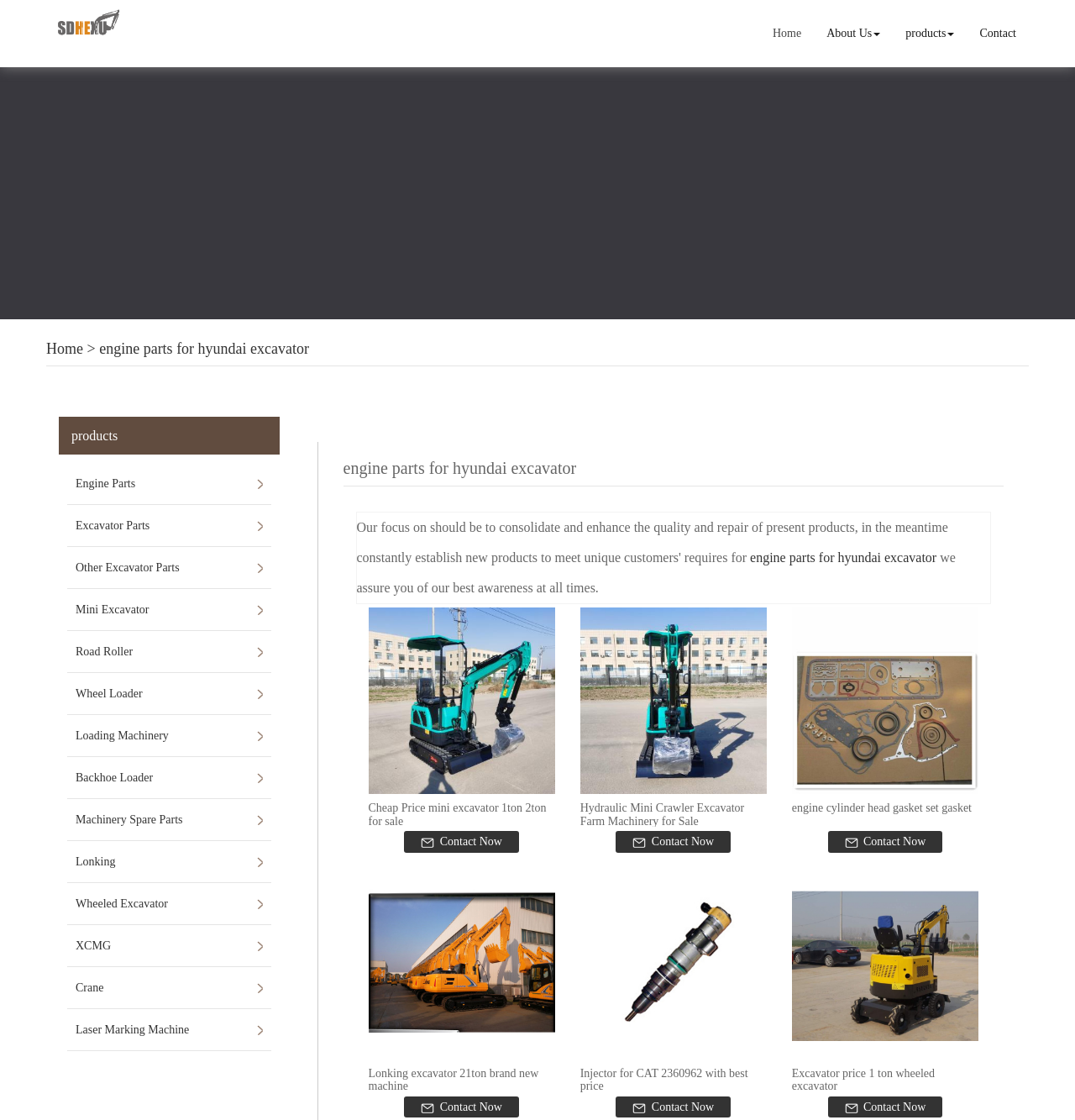Point out the bounding box coordinates of the section to click in order to follow this instruction: "View Engine Parts".

[0.07, 0.413, 0.244, 0.45]